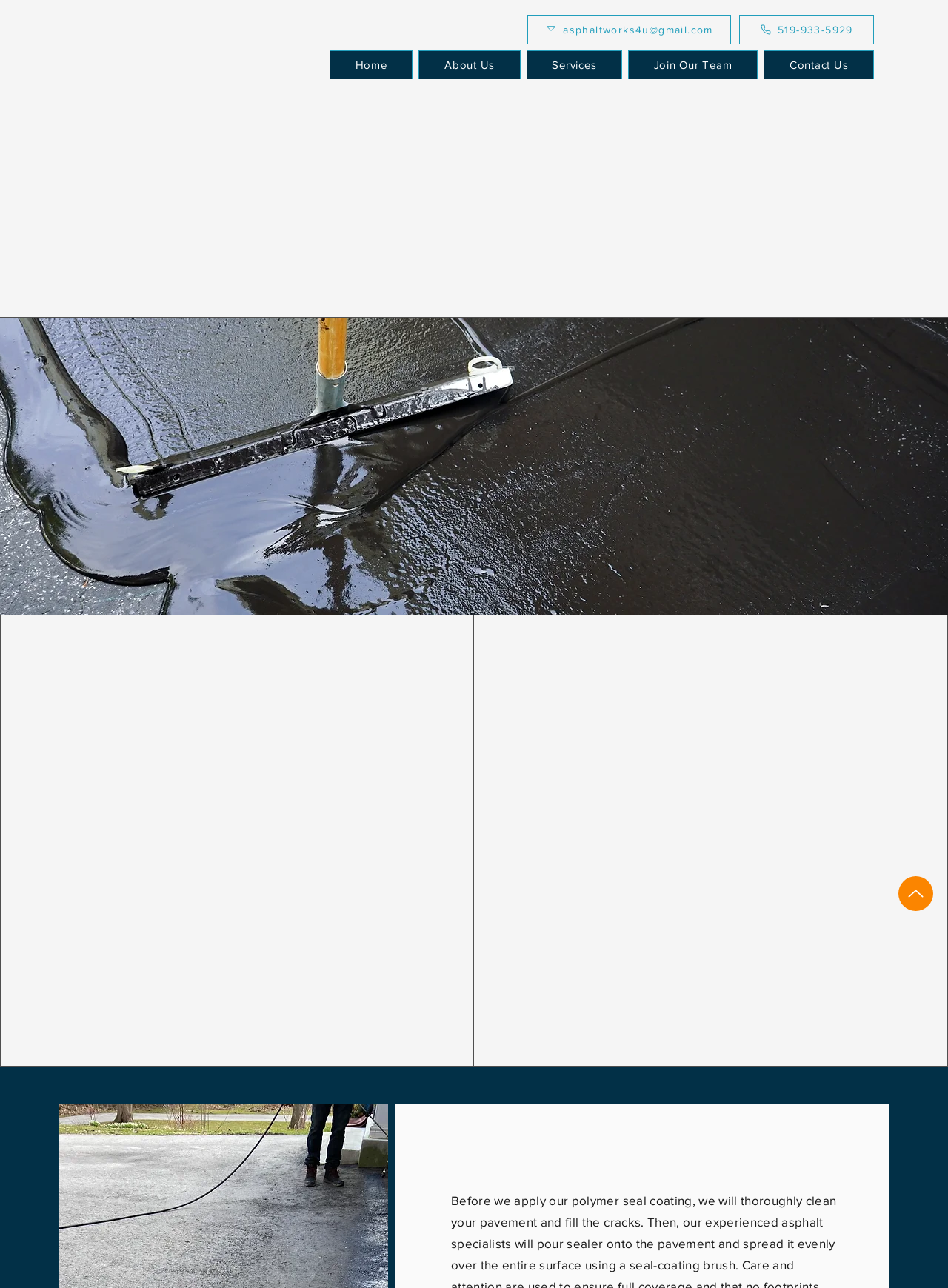What is the company's email address?
Answer with a single word or short phrase according to what you see in the image.

asphaltworks4u@gmail.com